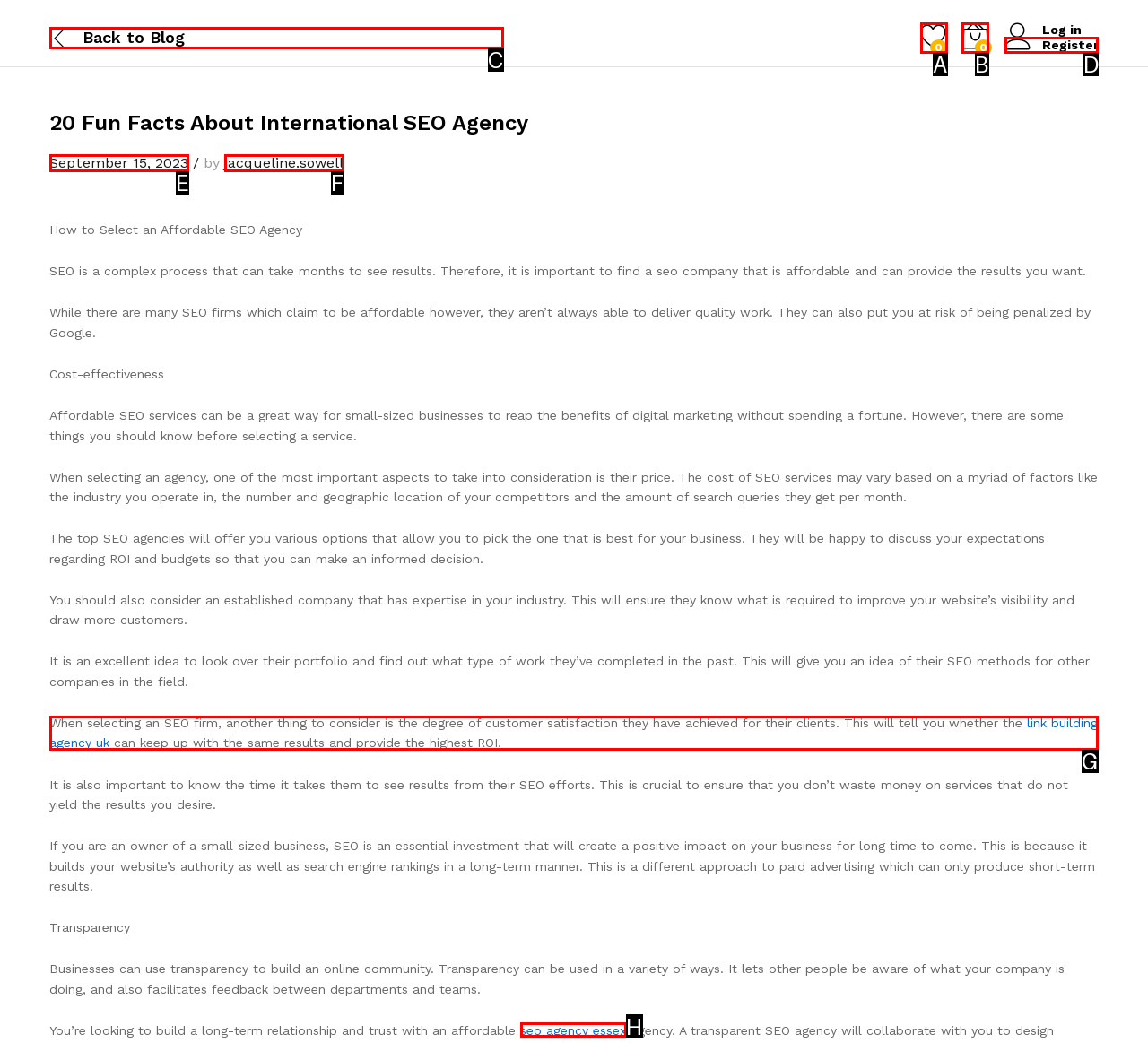Given the task: Register, tell me which HTML element to click on.
Answer with the letter of the correct option from the given choices.

D